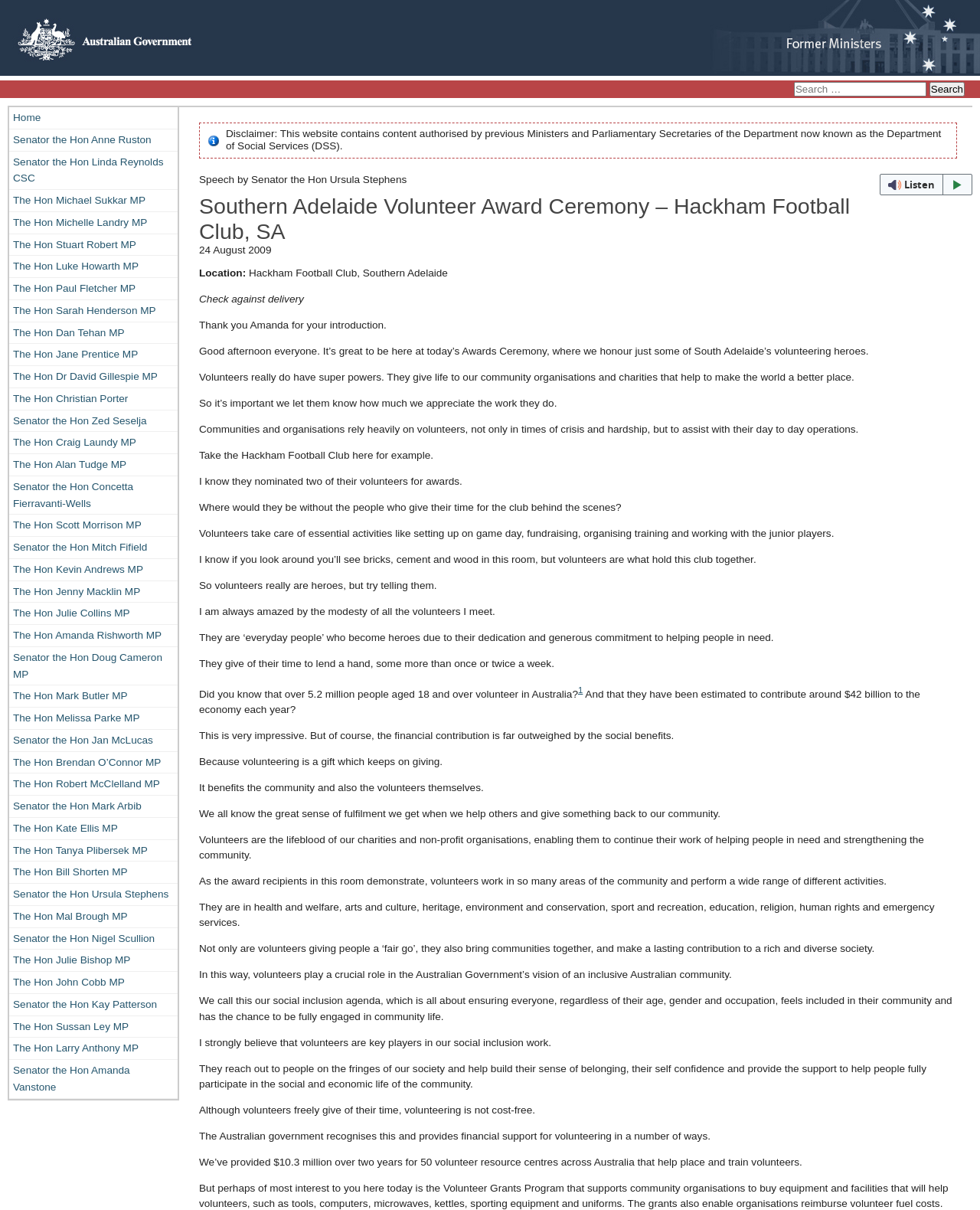Determine the bounding box coordinates of the target area to click to execute the following instruction: "Read the speech by Senator the Hon Ursula Stephens."

[0.203, 0.143, 0.415, 0.153]